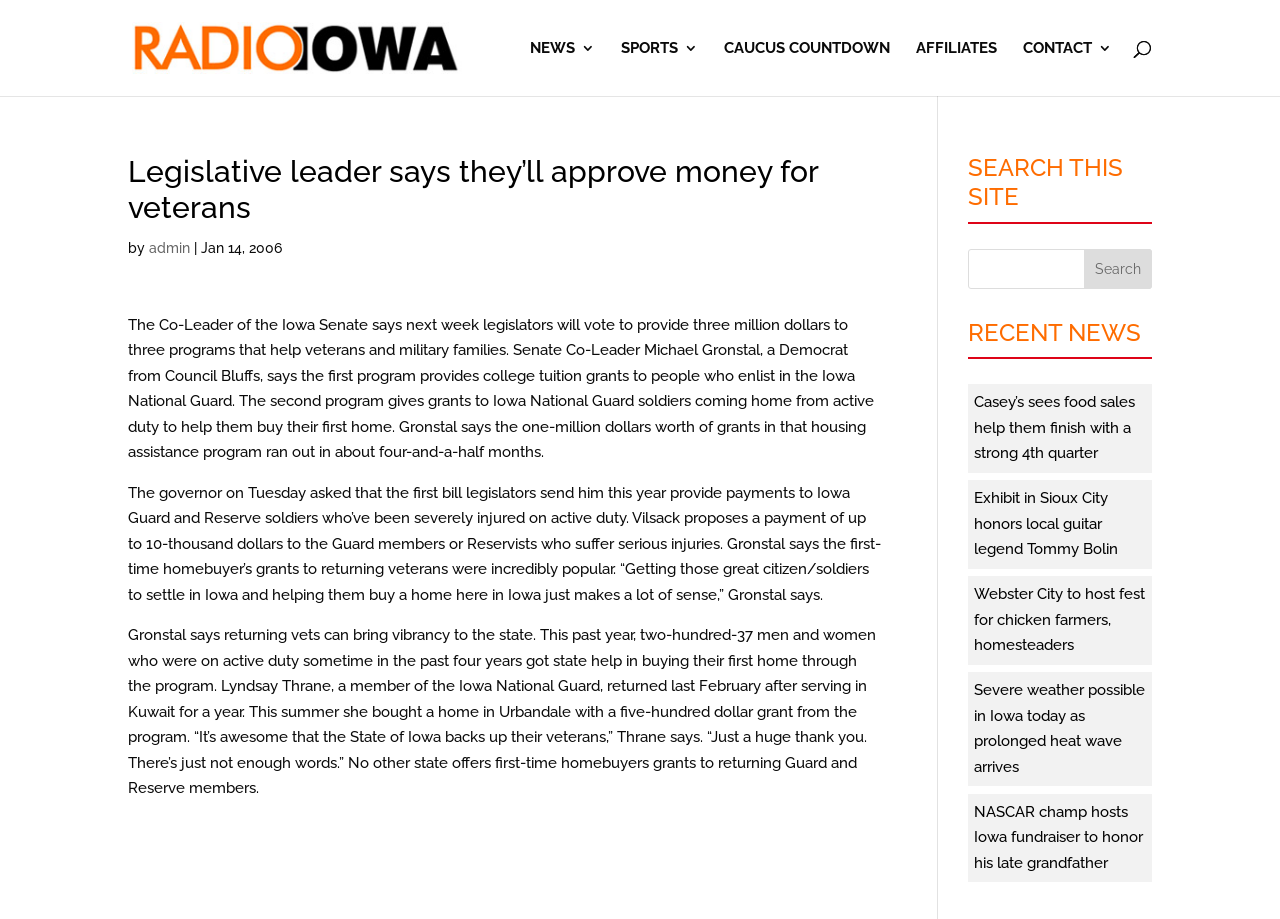Respond with a single word or short phrase to the following question: 
What is the topic of the main article?

Veterans and military families